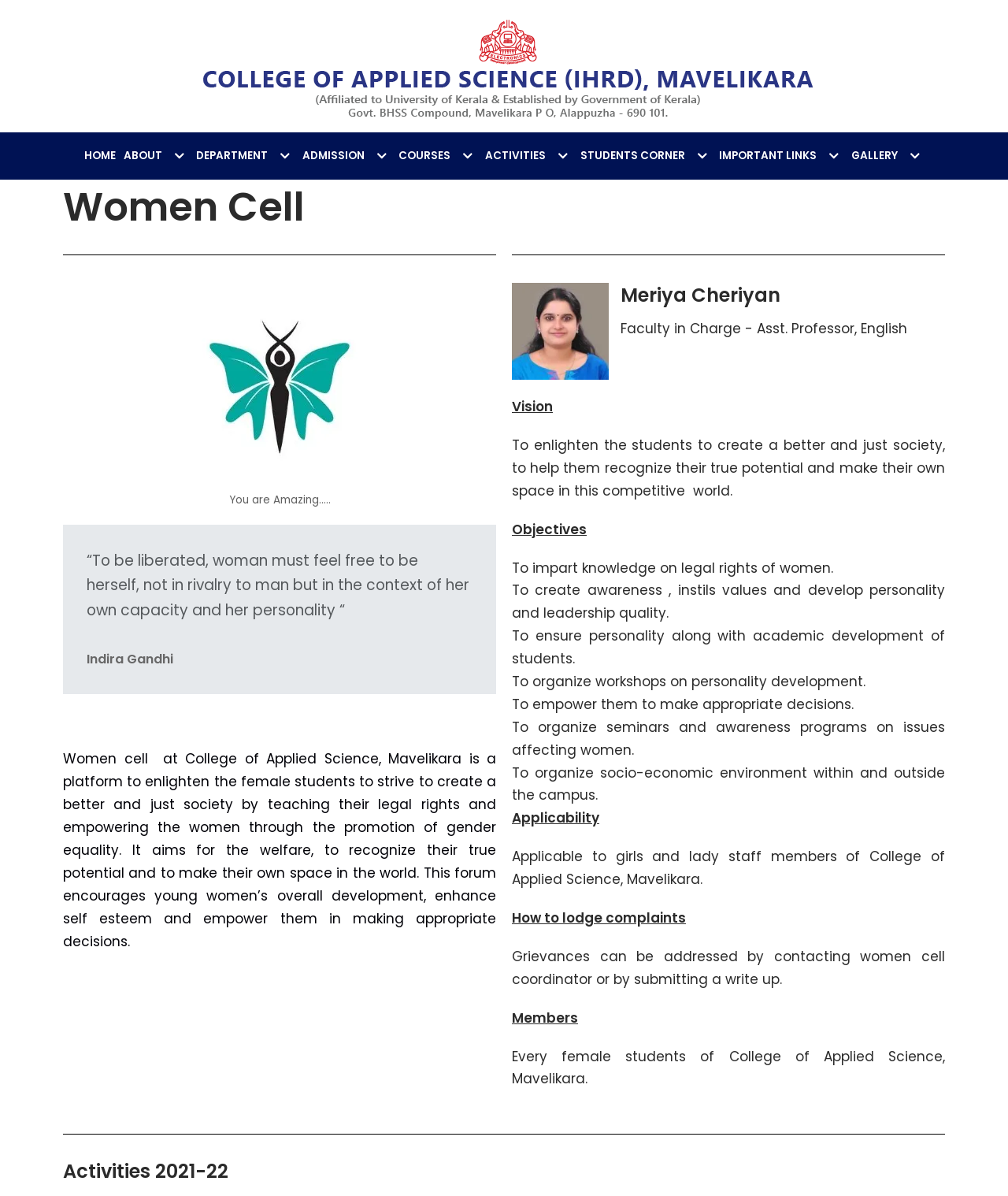What is the name of the college?
Give a comprehensive and detailed explanation for the question.

The name of the college can be found in the root element 'Women Cell - COLLEGE OF APPLIED SCIENCE (IHRD), MAVELIKARA' which is the title of the webpage.